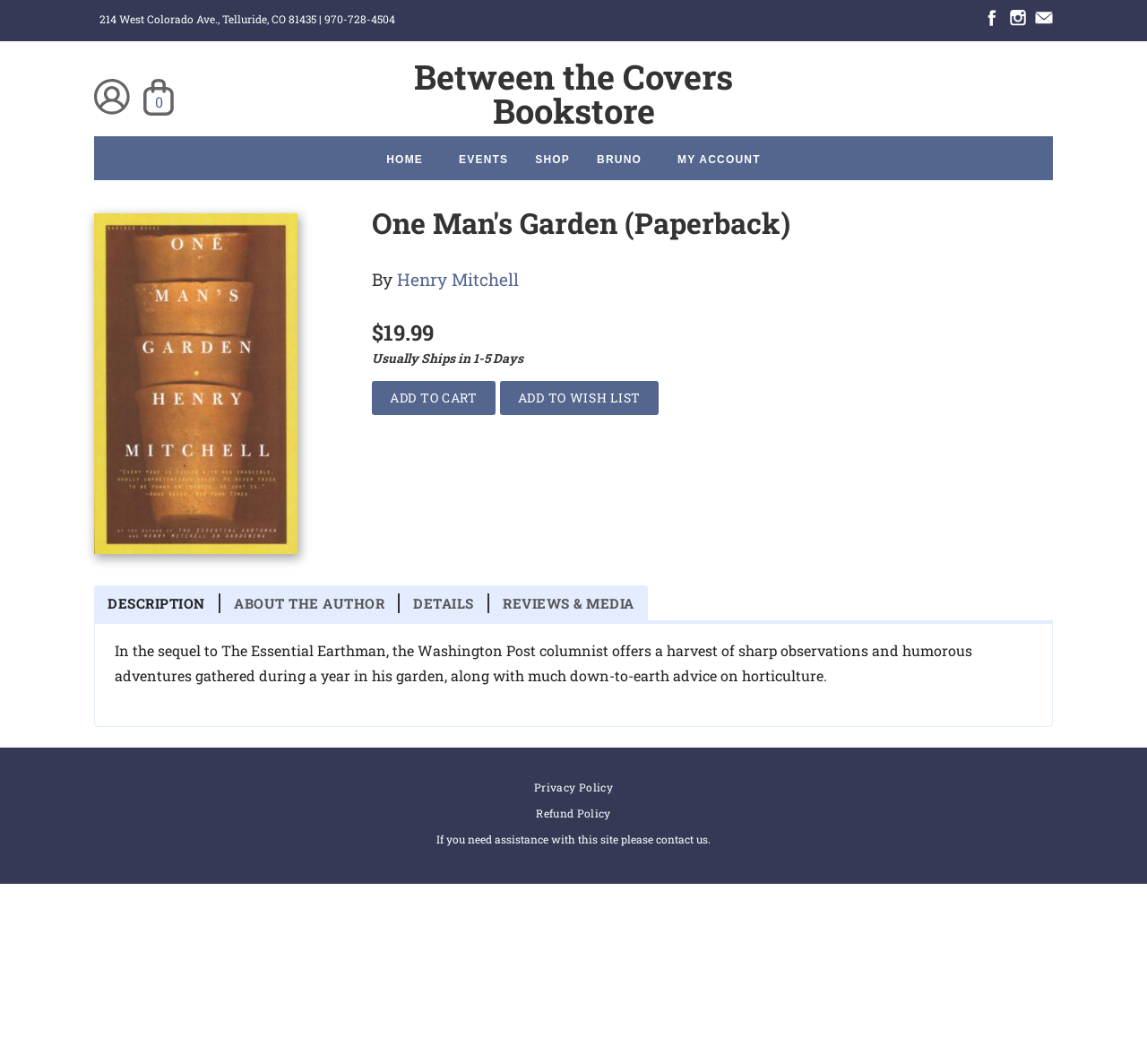Respond to the question below with a concise word or phrase:
What is the name of the bookstore?

Between the Covers Bookstore